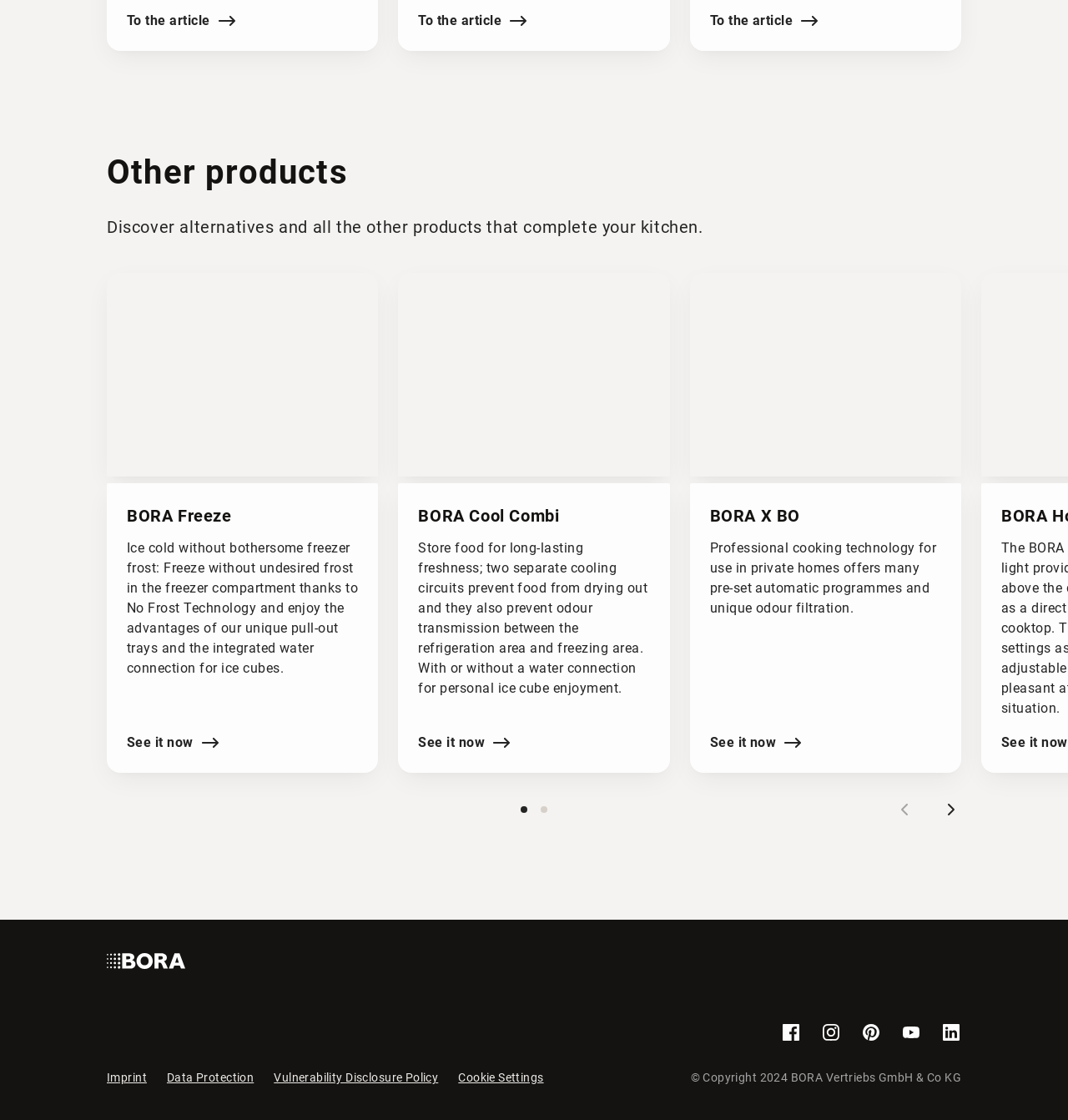Please identify the coordinates of the bounding box that should be clicked to fulfill this instruction: "Learn about BORA Freeze".

[0.1, 0.244, 0.354, 0.69]